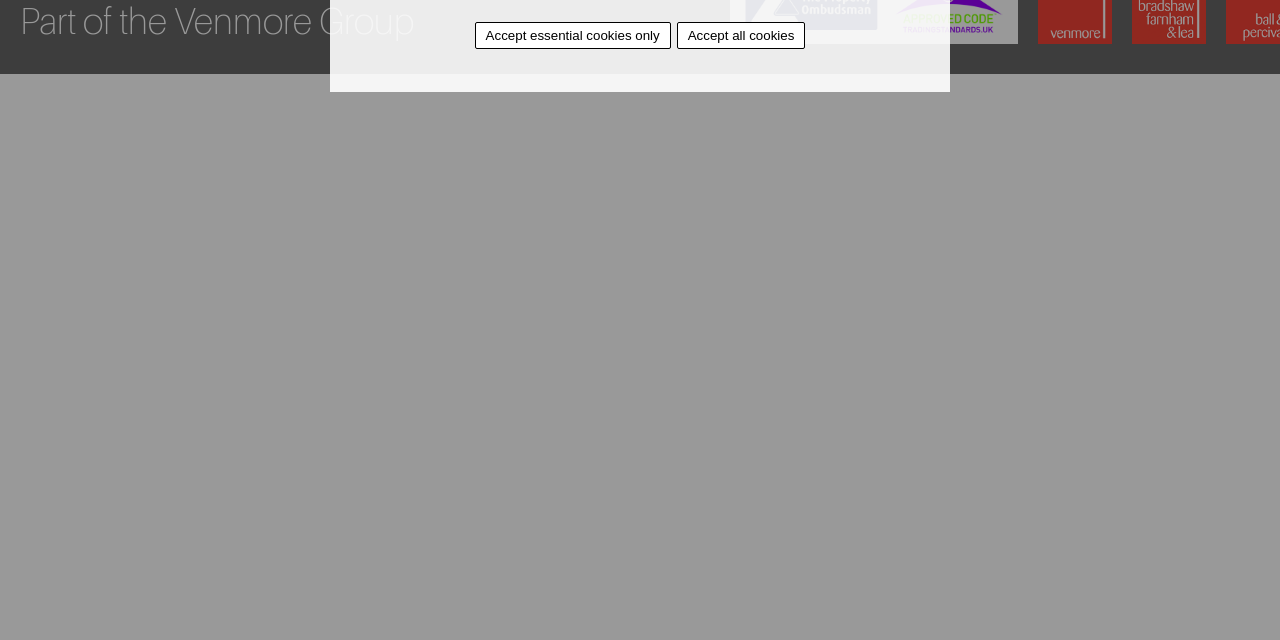Provide the bounding box coordinates, formatted as (top-left x, top-left y, bottom-right x, bottom-right y), with all values being floating point numbers between 0 and 1. Identify the bounding box of the UI element that matches the description: Accept all cookies

[0.529, 0.034, 0.629, 0.076]